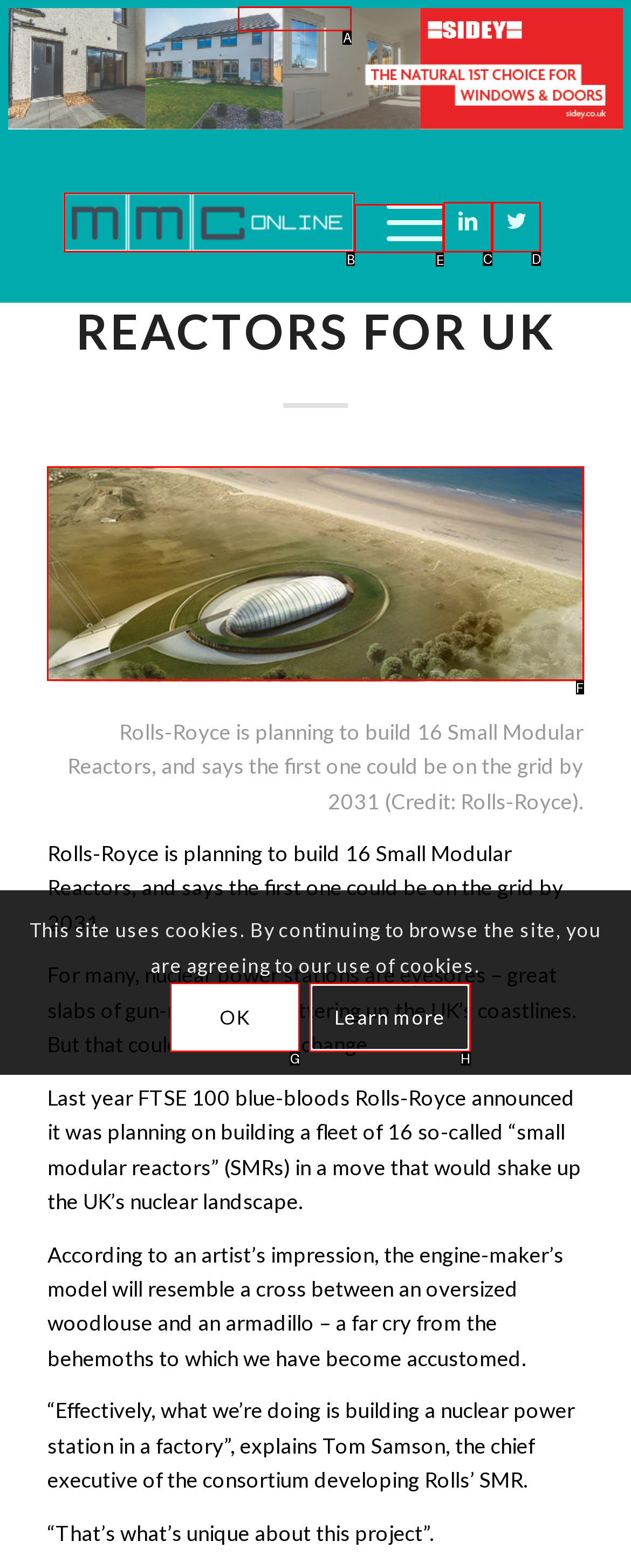Given the task: Click the link to MMC MAG, point out the letter of the appropriate UI element from the marked options in the screenshot.

B